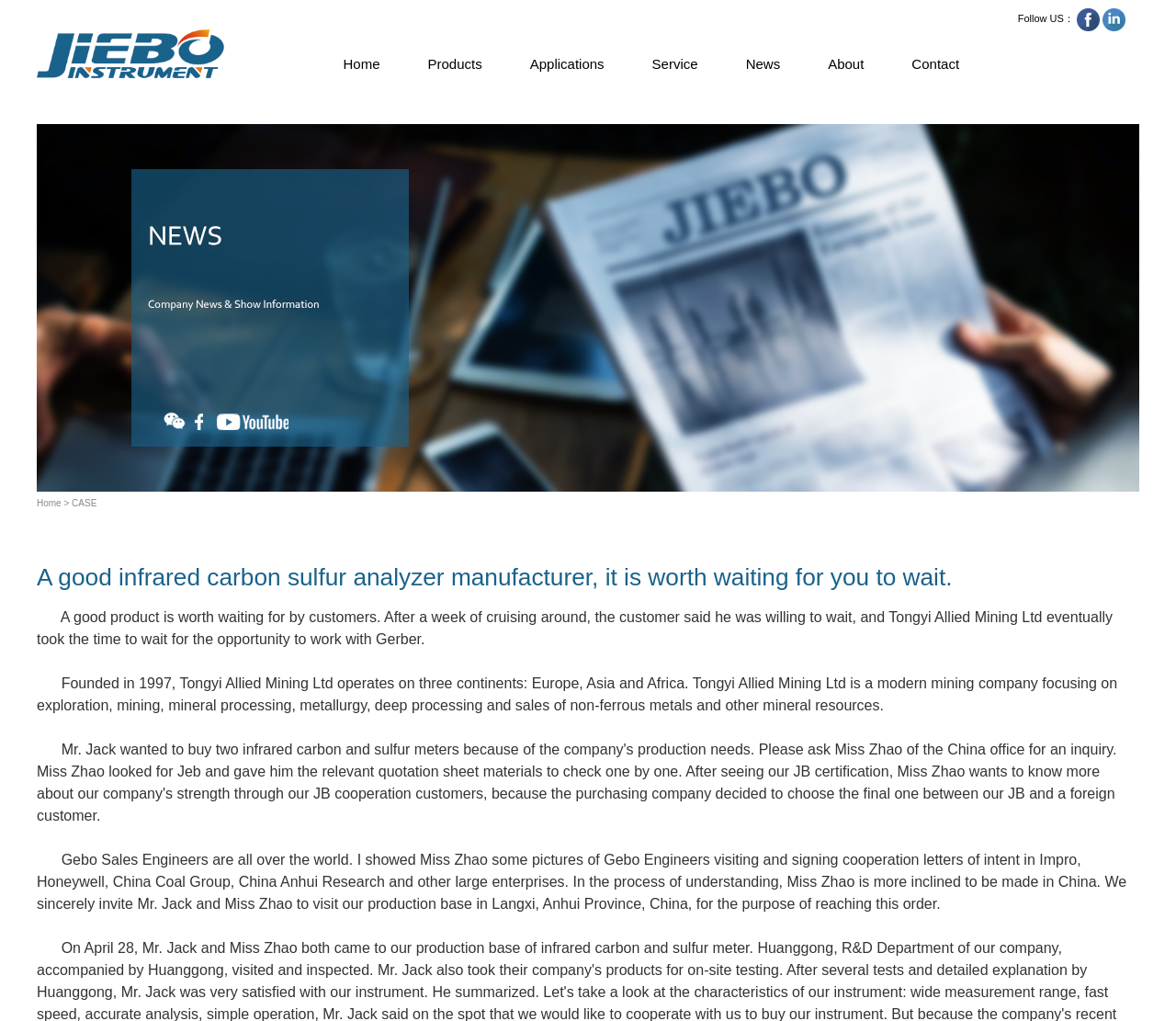Provide the bounding box coordinates of the section that needs to be clicked to accomplish the following instruction: "Go to Home page."

[0.271, 0.036, 0.343, 0.09]